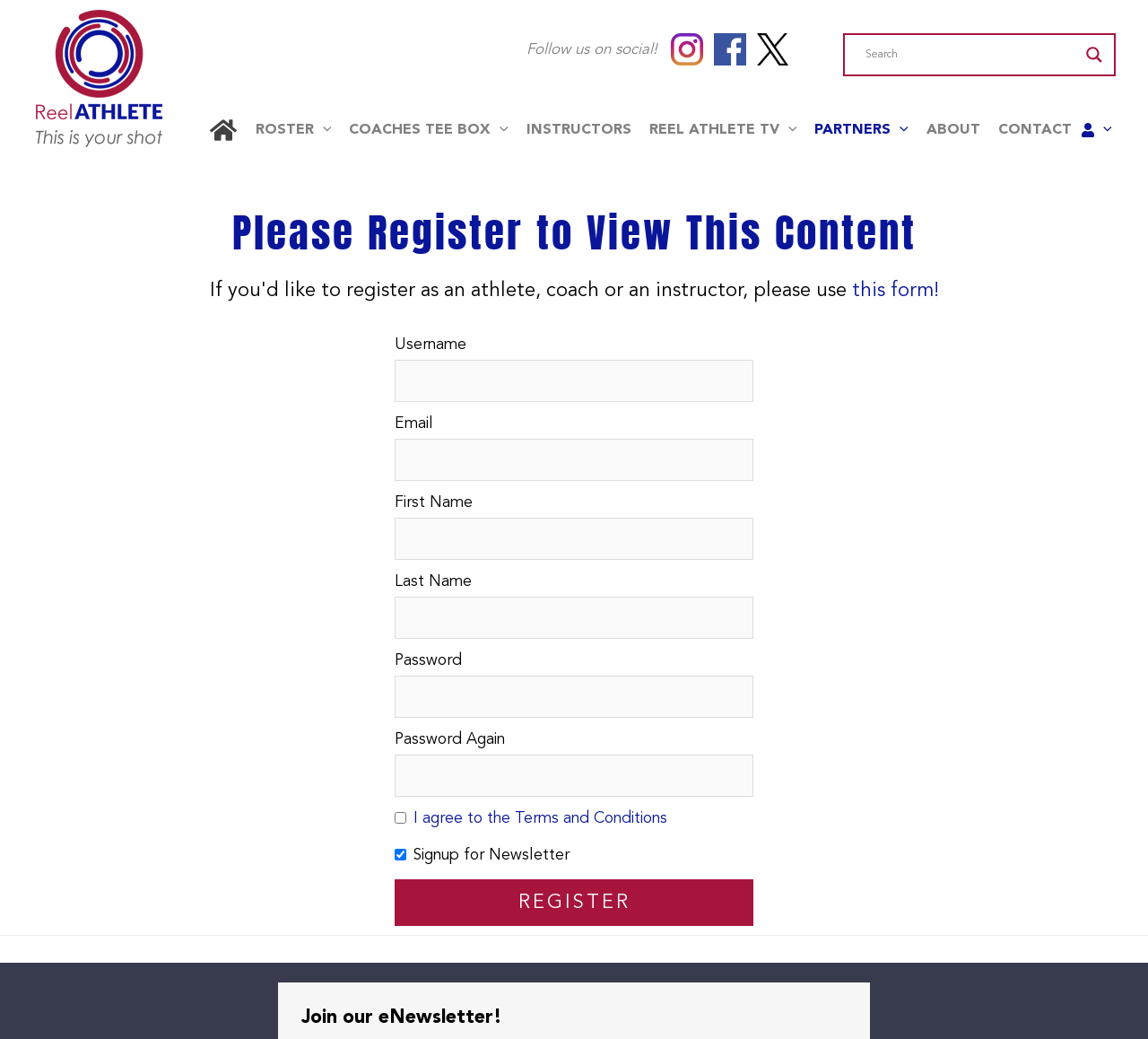Use a single word or phrase to answer the question:
What social media platforms are linked on this webpage?

Instagram, Facebook, Twitter